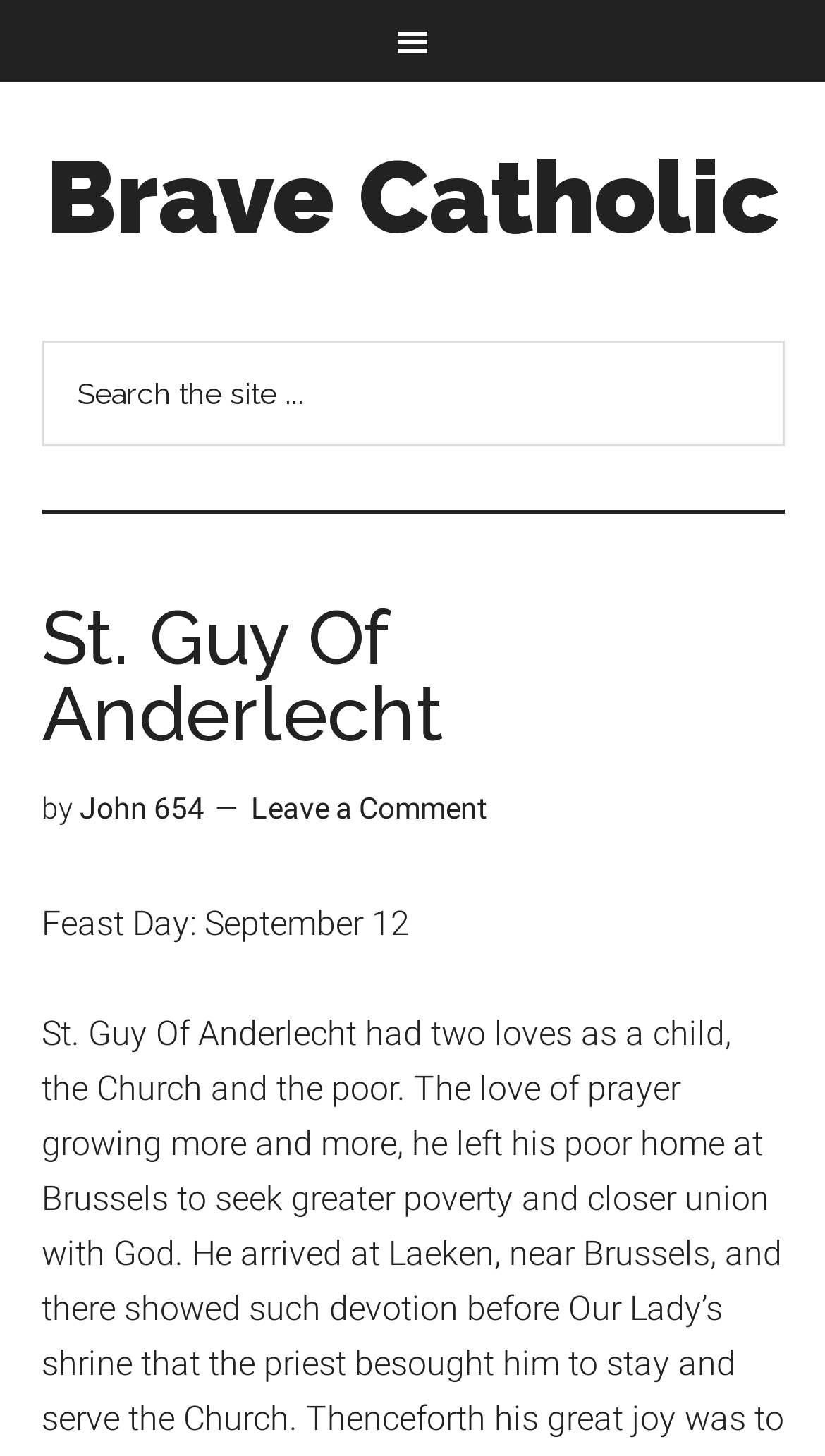What is the feast day of St. Guy Of Anderlecht?
Provide an in-depth and detailed answer to the question.

I found the answer by looking at the static text element 'Feast Day: September 12' which is located below the header section.